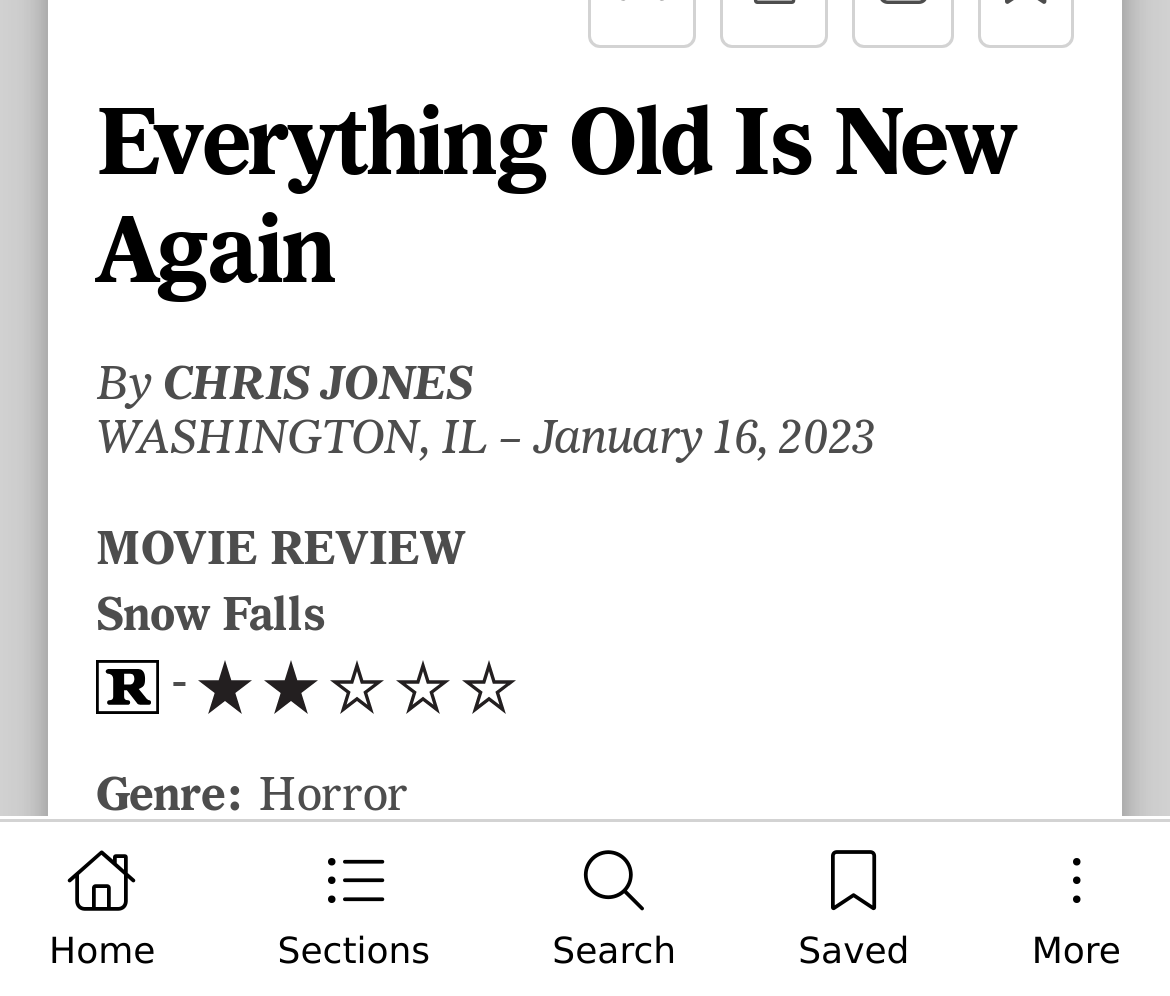Identify the bounding box of the UI element that matches this description: "Sections".

[0.195, 0.849, 0.41, 0.994]